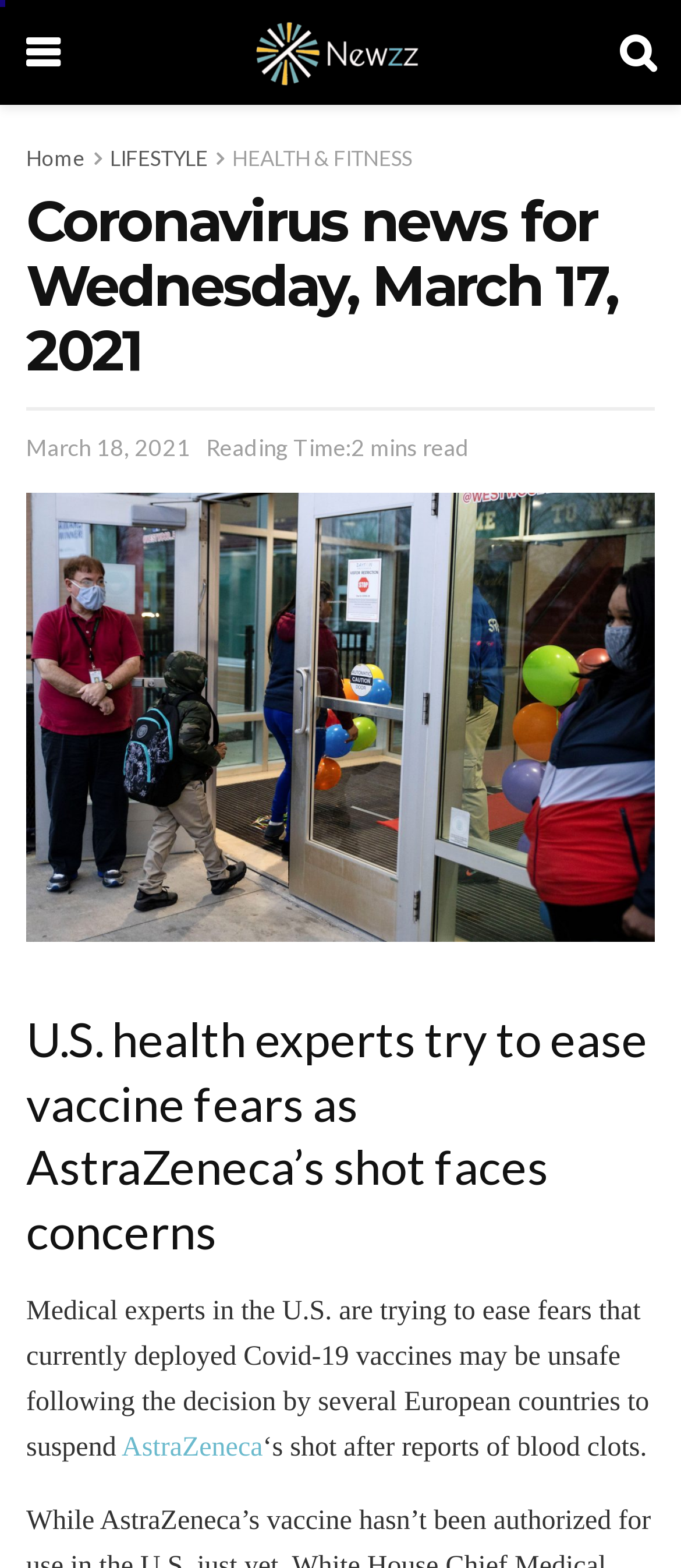Using the given description, provide the bounding box coordinates formatted as (top-left x, top-left y, bottom-right x, bottom-right y), with all values being floating point numbers between 0 and 1. Description: JEWELRY SCHOOL

None